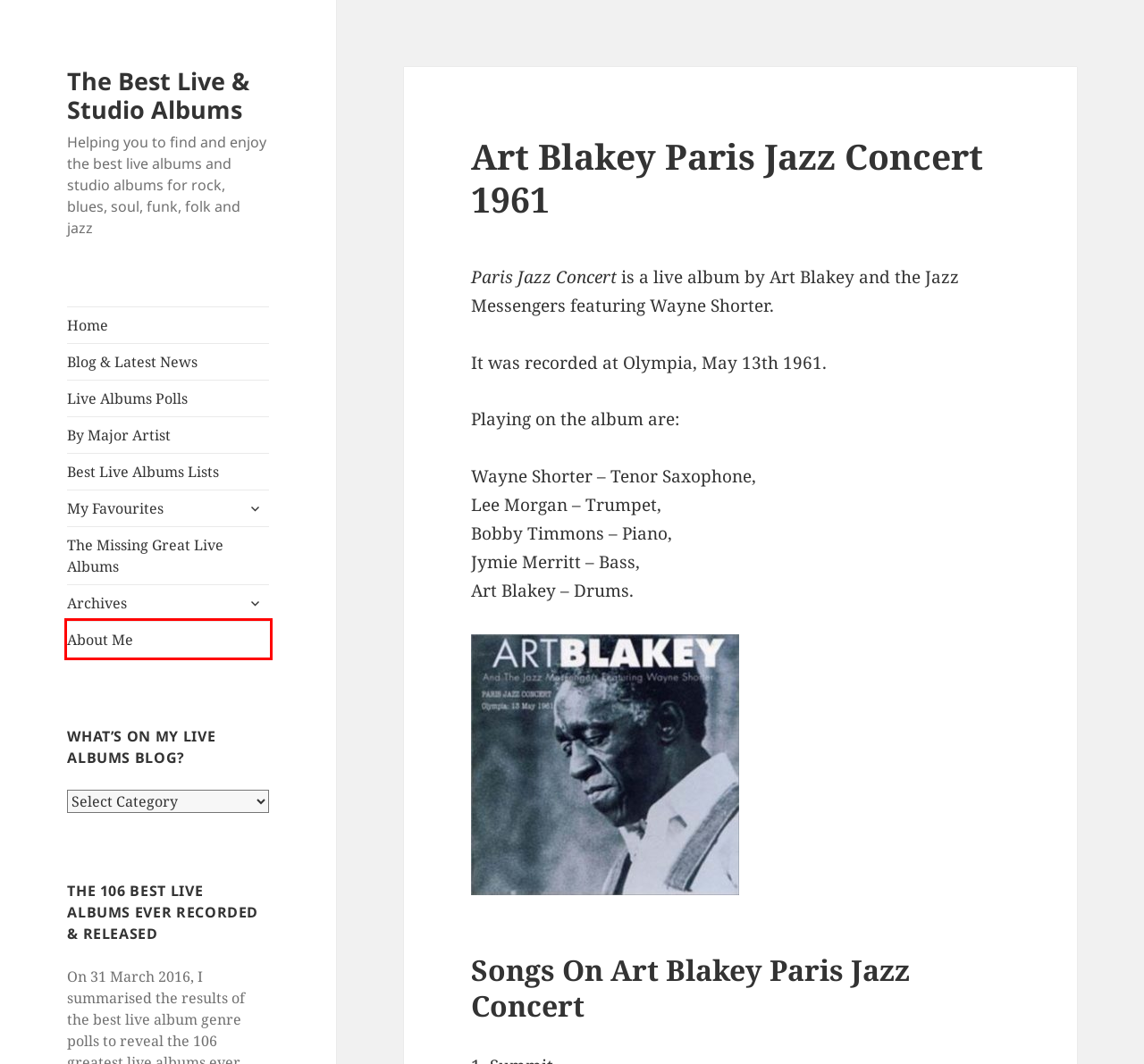You are provided with a screenshot of a webpage containing a red rectangle bounding box. Identify the webpage description that best matches the new webpage after the element in the bounding box is clicked. Here are the potential descriptions:
A. About Me - The Best Live & Studio Albums
B. The Best Live Albums Blog - Welcome
C. Best Live Albums Lists - The Best Live & Studio Albums
D. By Major Artist - The Best Live & Studio Albums
E. My Favourite Live Albums - Best Live Albums
F. The Missing Great Live Albums - The Best Live & Studio Albums
G. Live Albums Polls - The Best Live & Studio Albums
H. Blog & Latest News - The Best Live & Studio Albums

A